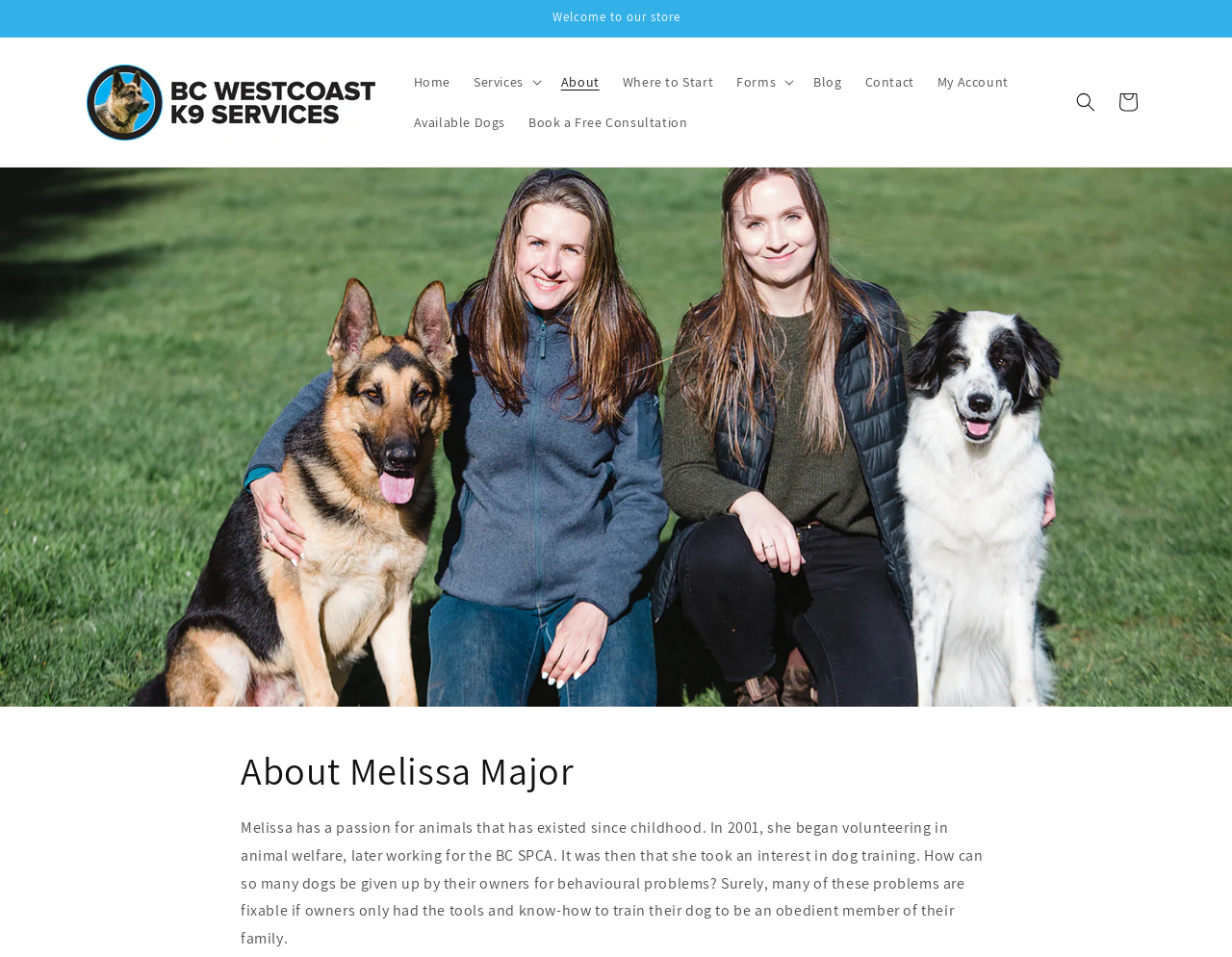What is the topic of the text under the heading 'About Melissa Major'?
Provide a detailed answer to the question using information from the image.

I determined the topic of the text by reading its content, which describes Melissa's passion for animals, her volunteering experience, and her interest in dog training.